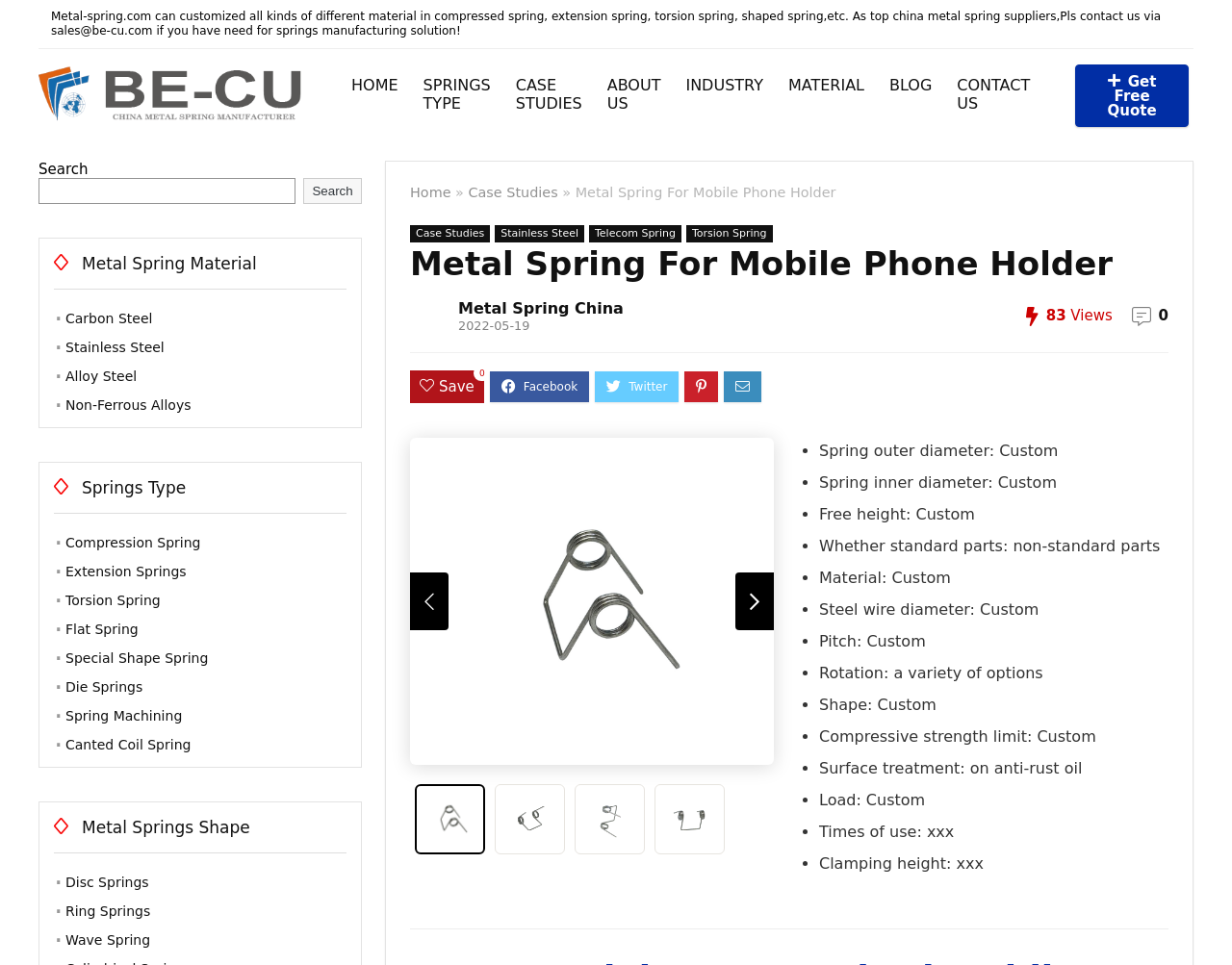Locate and generate the text content of the webpage's heading.

Metal Spring For Mobile Phone Holder